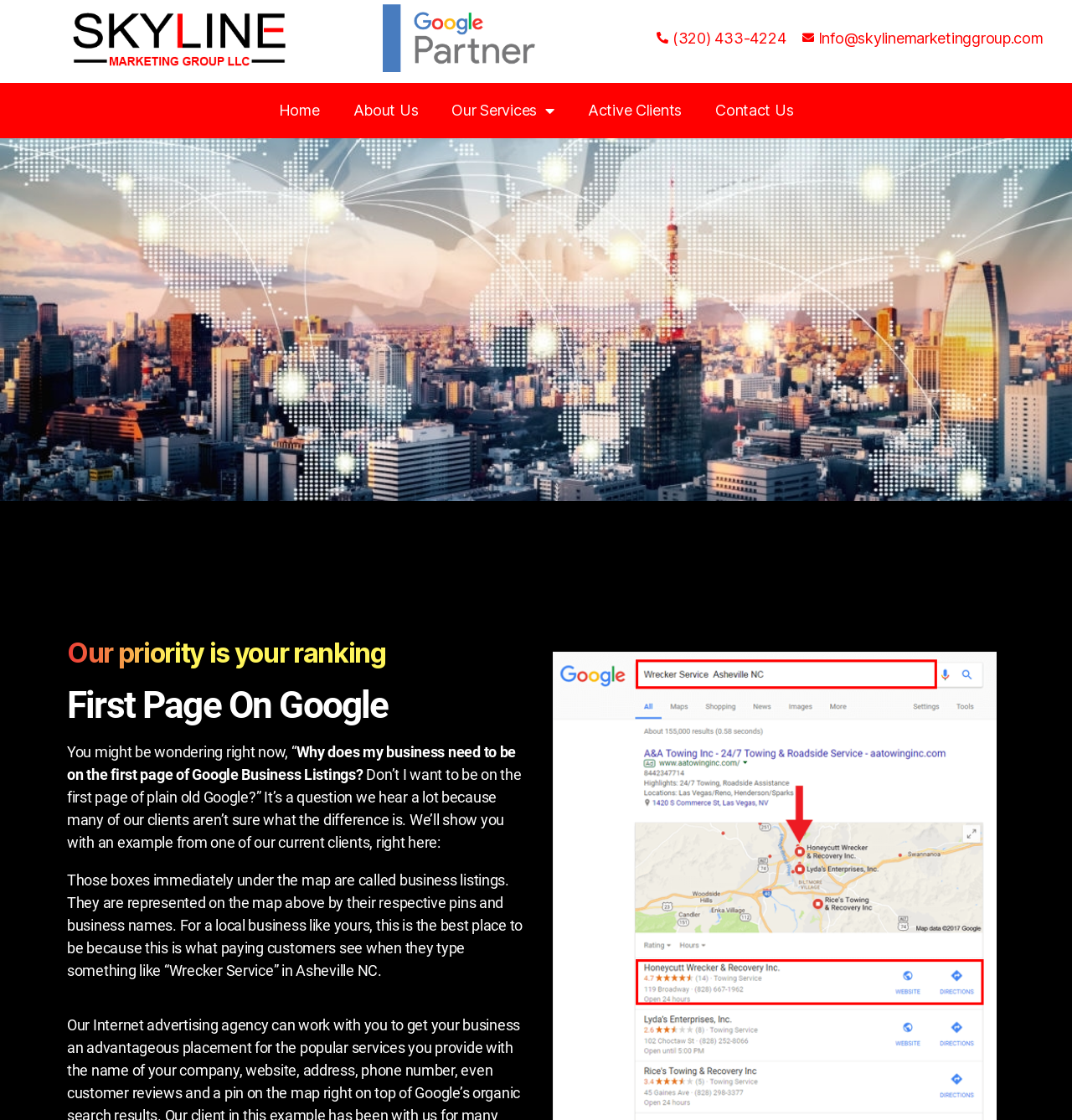Carefully examine the image and provide an in-depth answer to the question: What is the company's phone number?

I found the phone number by looking at the top section of the webpage, where the company's contact information is displayed. The phone number is listed as a link, and it is (320) 433-4224.